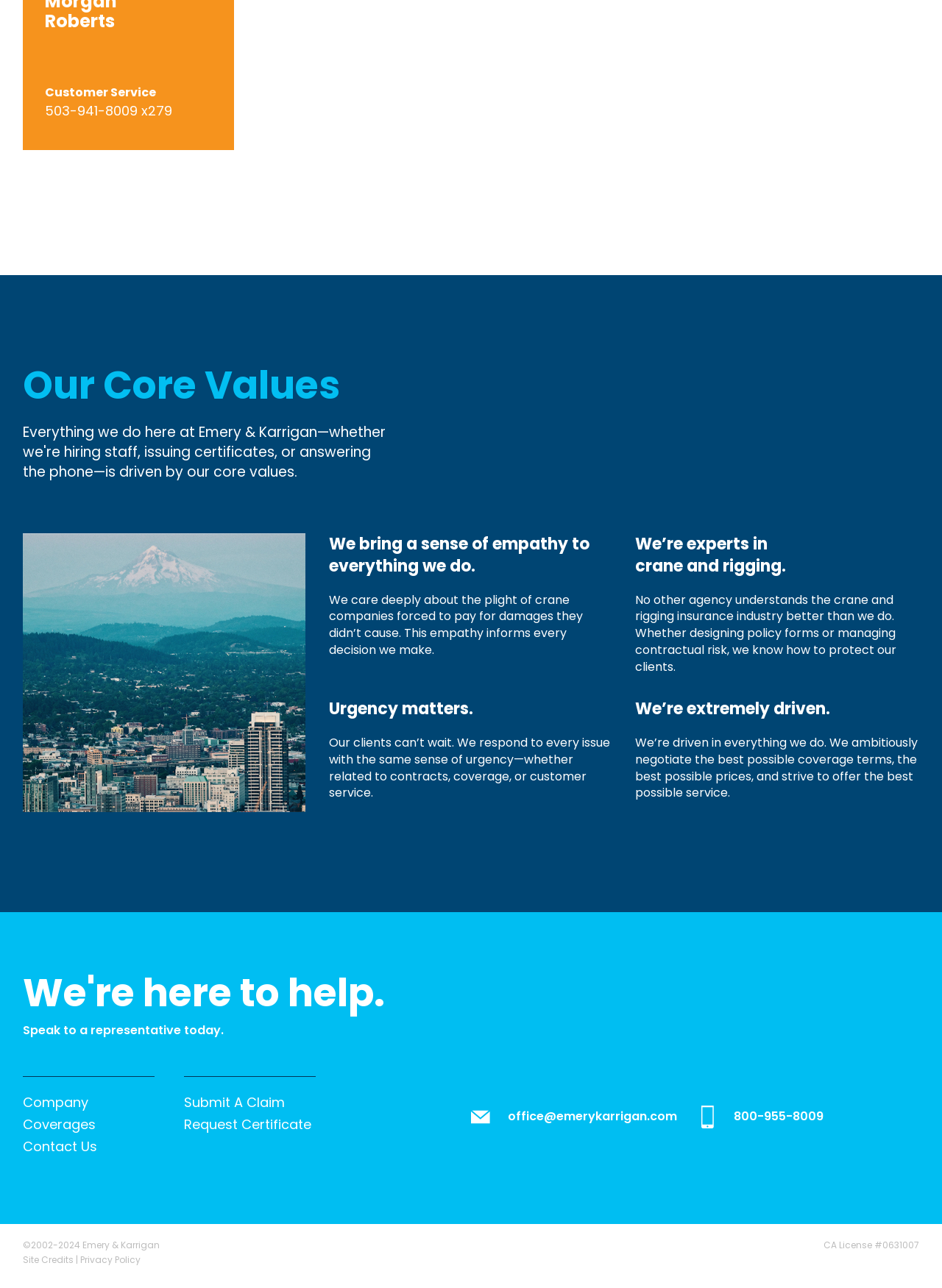What is the company's license number?
Make sure to answer the question with a detailed and comprehensive explanation.

I found the company's license number by reading the static text element with the content 'CA License #0631007' which is located at the bottom of the page, near the copyright information.